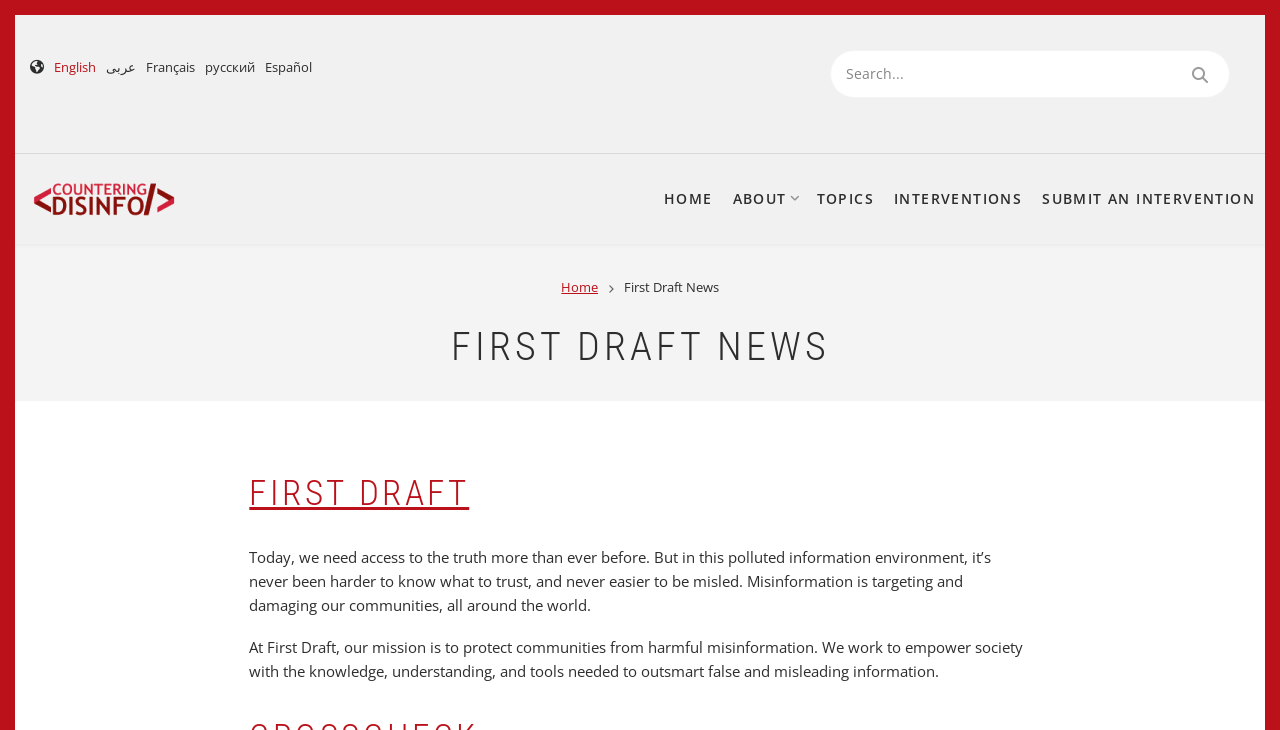Please identify the bounding box coordinates of the element I need to click to follow this instruction: "Submit an intervention".

[0.806, 0.211, 0.988, 0.335]